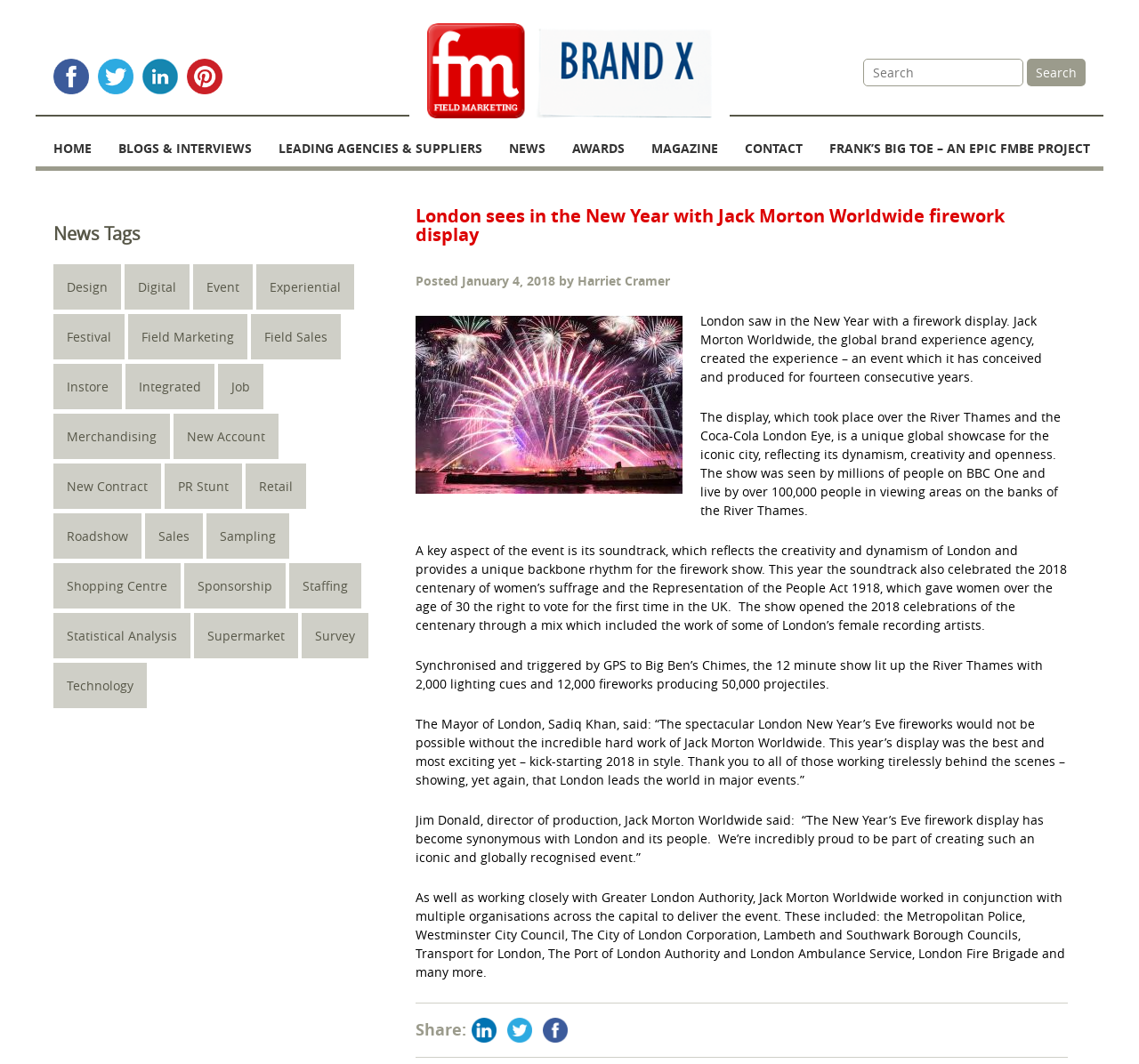Please provide the bounding box coordinates for the element that needs to be clicked to perform the instruction: "Read about London sees in the New Year with Jack Morton Worldwide firework display". The coordinates must consist of four float numbers between 0 and 1, formatted as [left, top, right, bottom].

[0.365, 0.194, 0.937, 0.229]